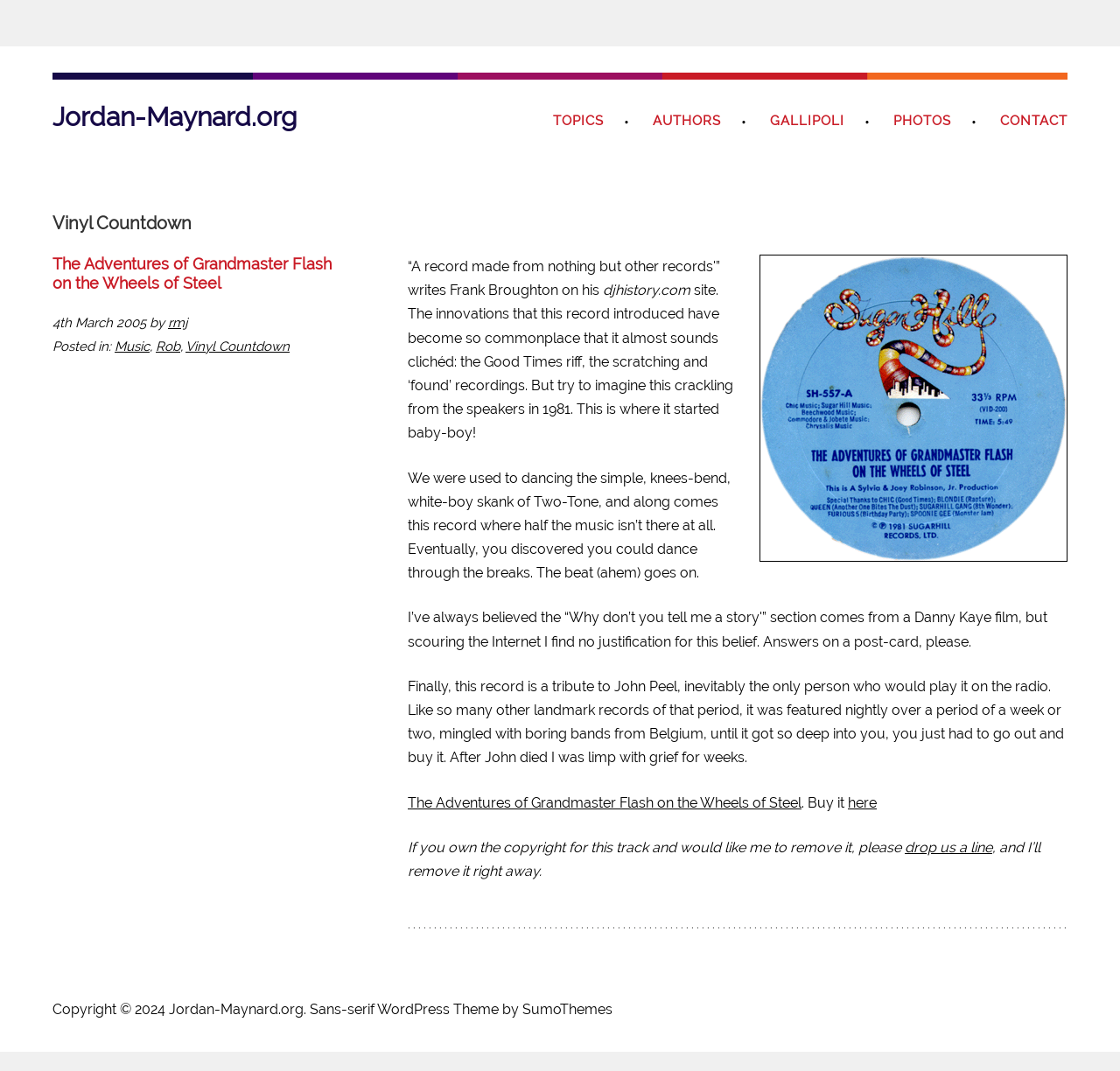Determine the bounding box coordinates of the section to be clicked to follow the instruction: "Contact the website owner". The coordinates should be given as four float numbers between 0 and 1, formatted as [left, top, right, bottom].

[0.893, 0.105, 0.953, 0.12]